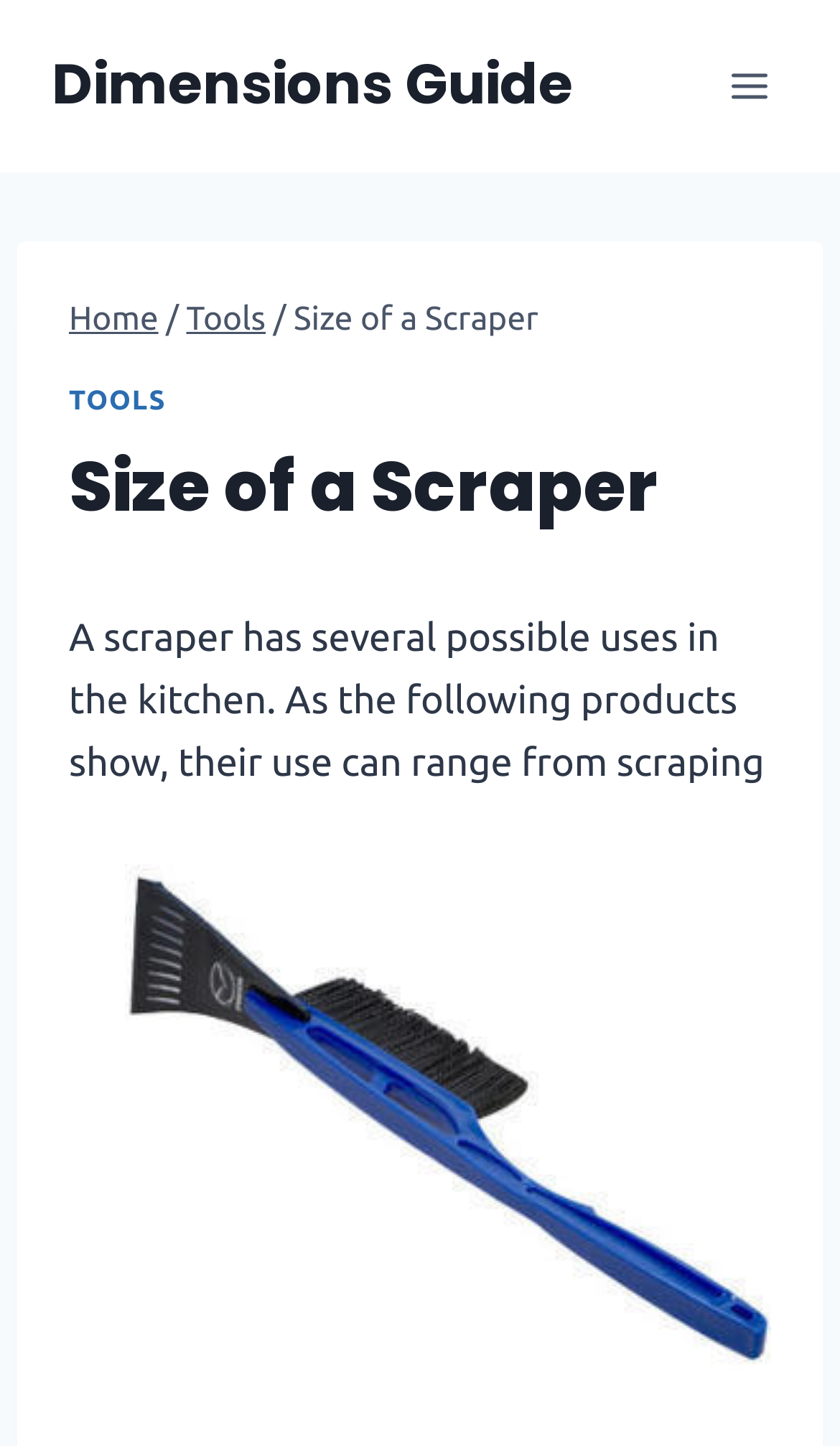Locate the UI element that matches the description Toggle Menu in the webpage screenshot. Return the bounding box coordinates in the format (top-left x, top-left y, bottom-right x, bottom-right y), with values ranging from 0 to 1.

[0.844, 0.036, 0.938, 0.083]